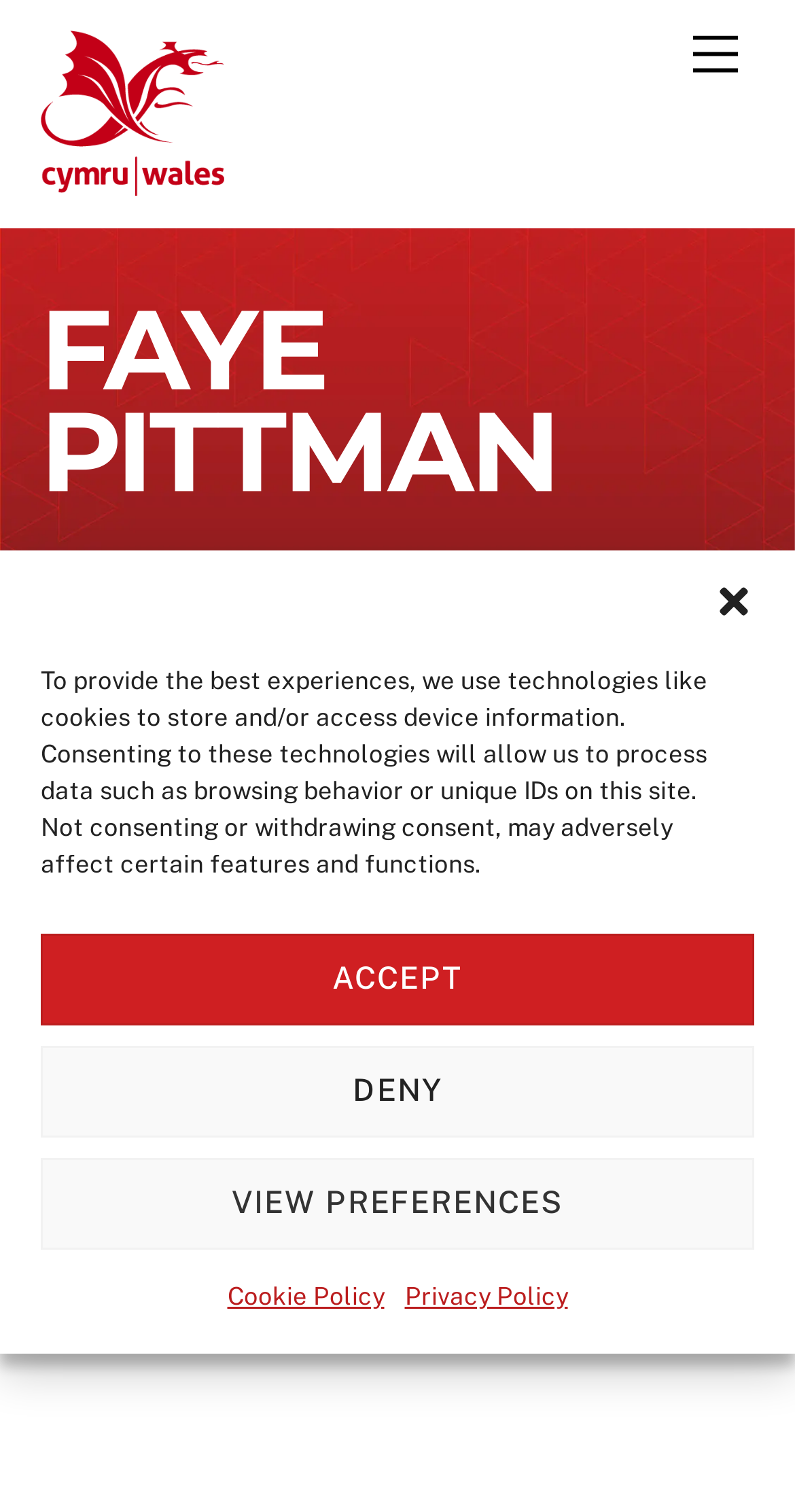Could you please study the image and provide a detailed answer to the question:
What is Faye Pittman's date of birth?

The webpage displays Faye Pittman's profile, and her date of birth is mentioned as '10/01/1983' in the static text element.